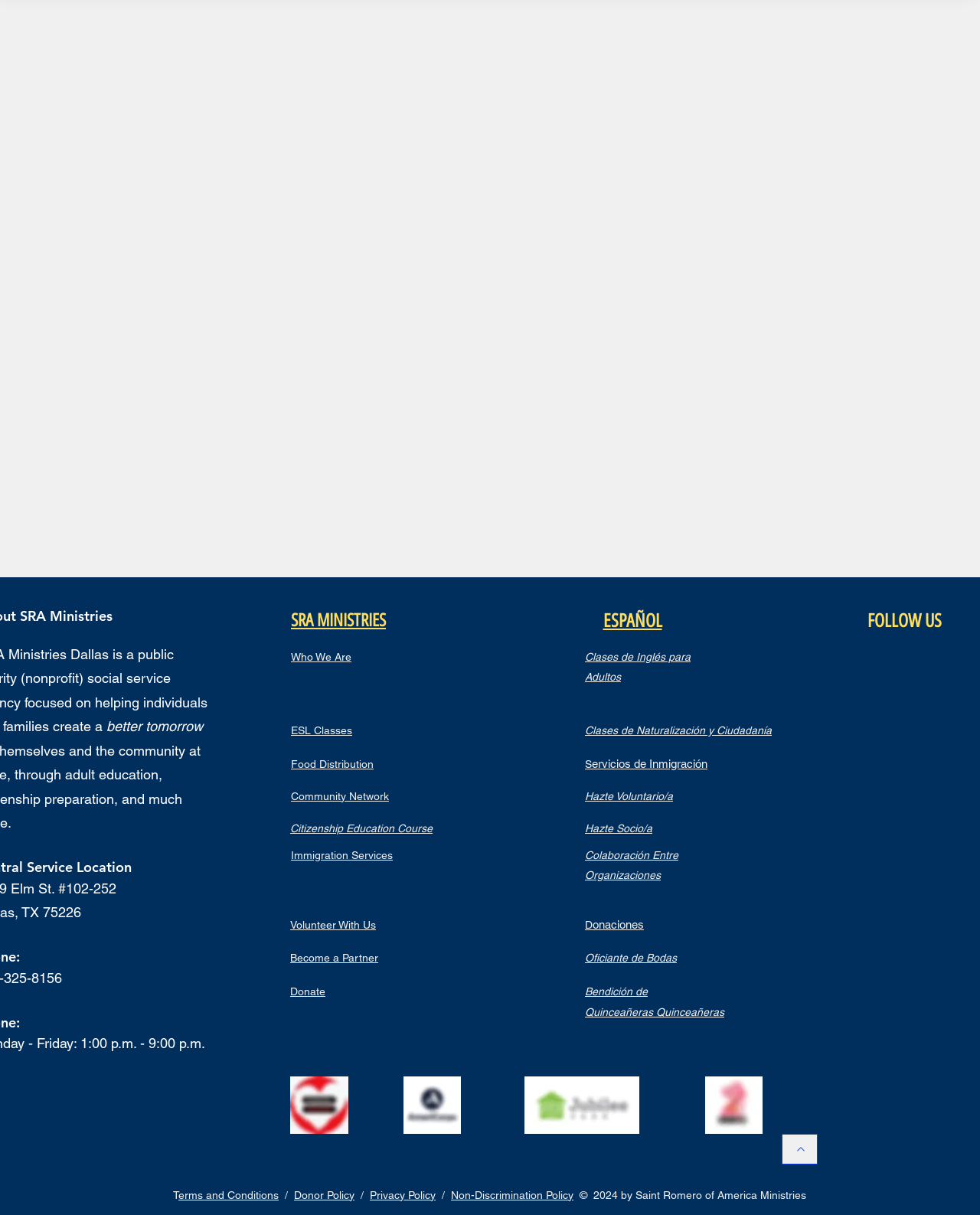What is the name of the logo in the top-right corner?
Examine the image closely and answer the question with as much detail as possible.

The logo in the top-right corner is an image with the name 'EQUALHEARTLOGO.jpg', located at [0.296, 0.886, 0.355, 0.933].